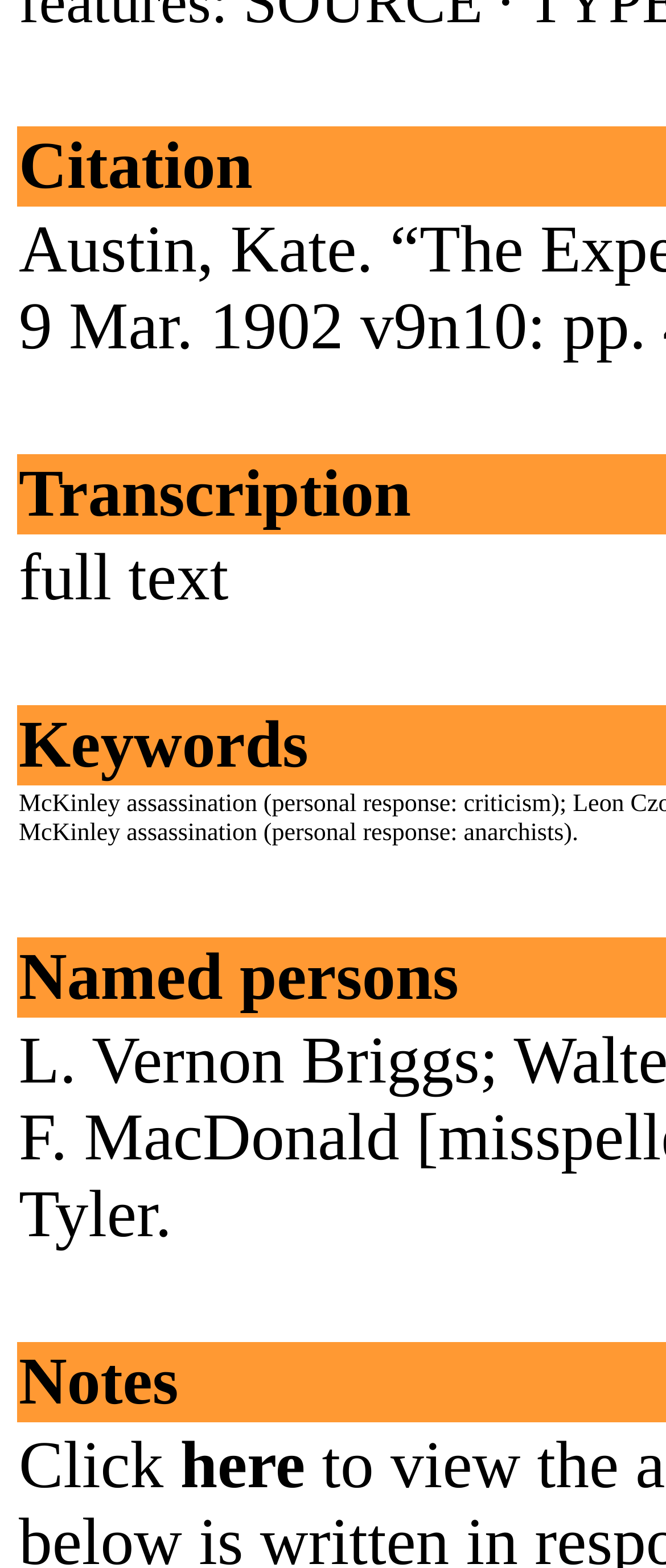Predict the bounding box of the UI element based on the description: "here". The coordinates should be four float numbers between 0 and 1, formatted as [left, top, right, bottom].

[0.271, 0.903, 0.458, 0.92]